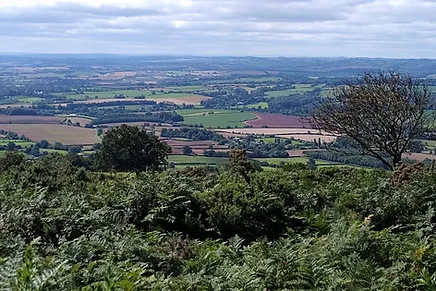What is the purpose of this viewpoint?
Answer the question with a single word or phrase by looking at the picture.

Starting point for visitors